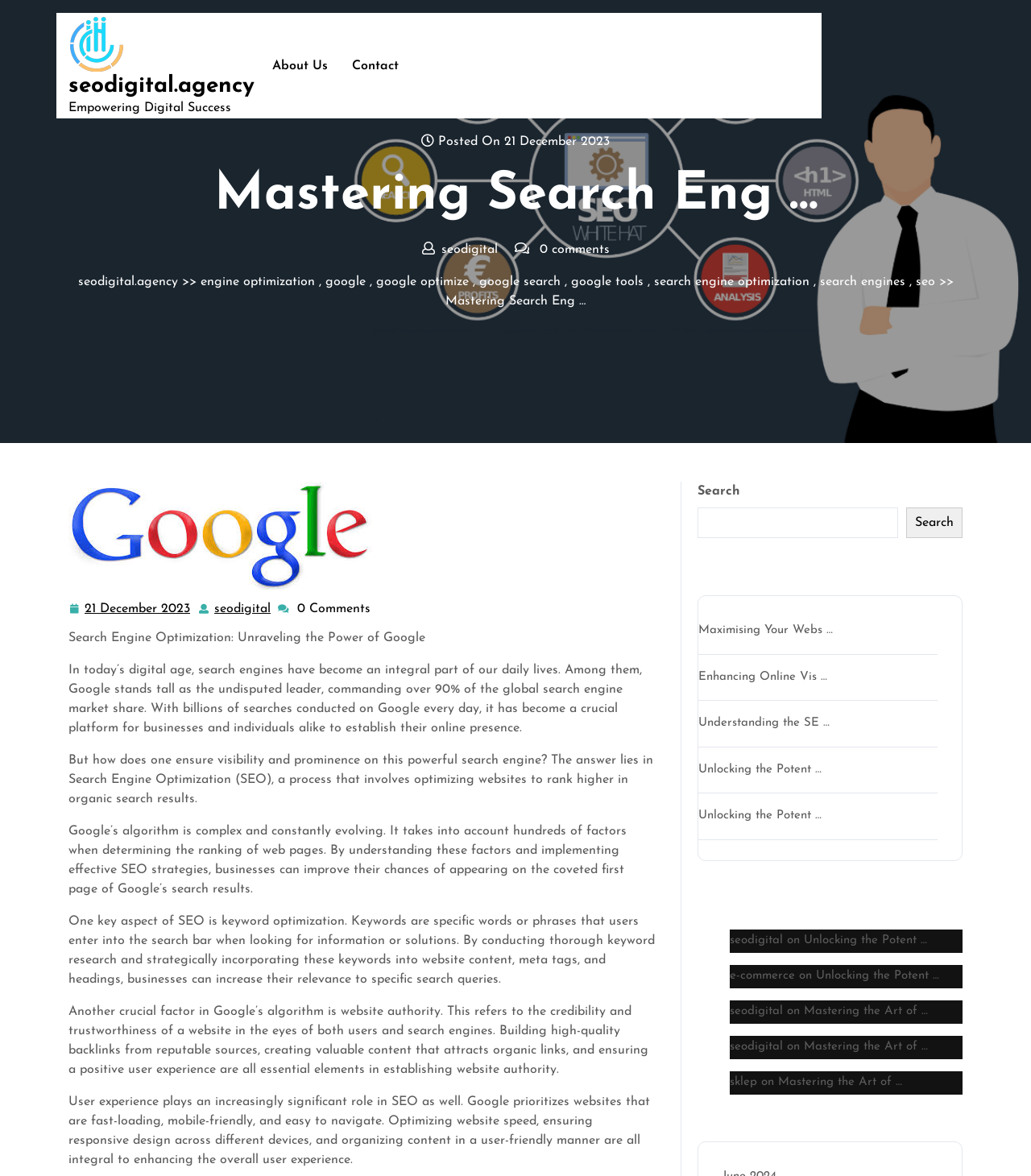Respond to the following question using a concise word or phrase: 
What is the purpose of Search Engine Optimization?

to rank higher in organic search results